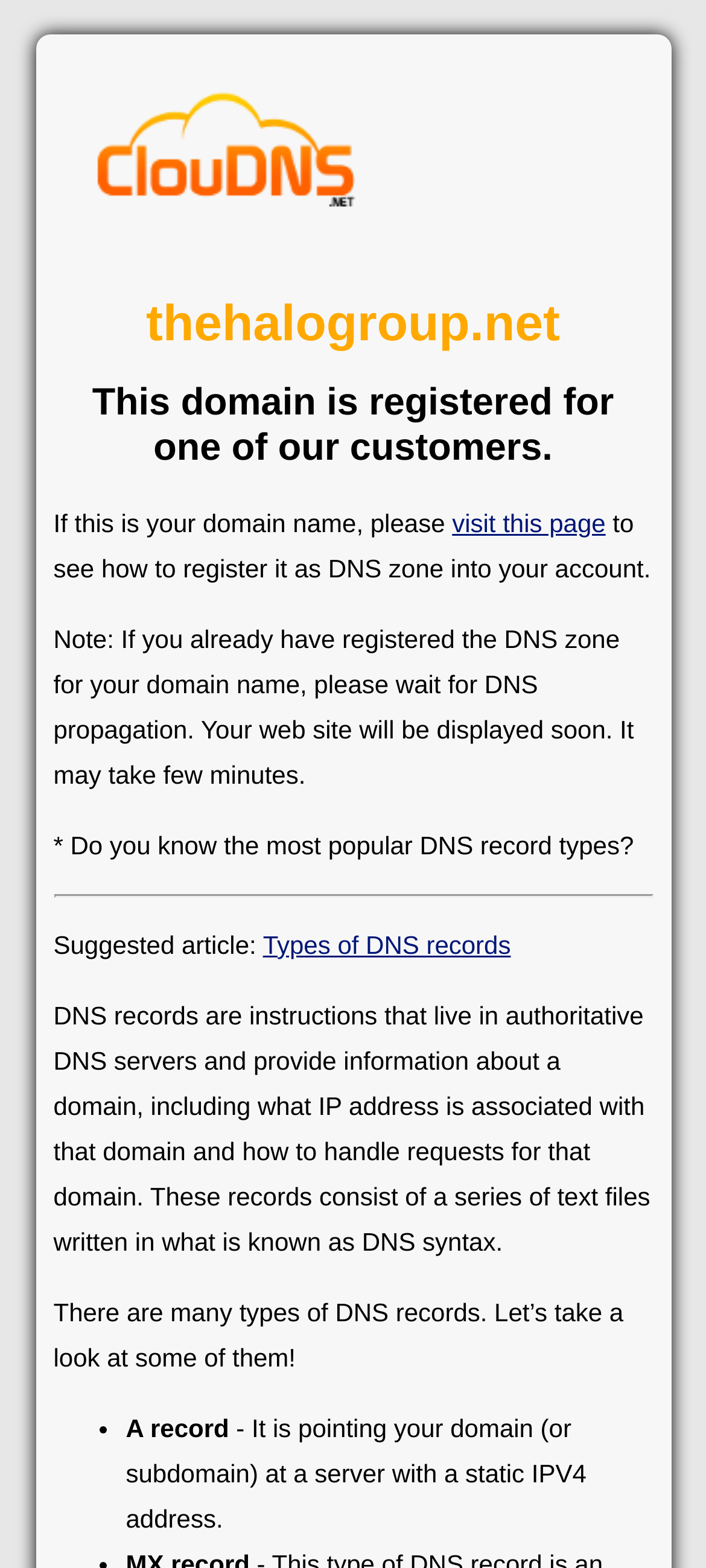Reply to the question with a brief word or phrase: What is the purpose of DNS records?

provide information about a domain